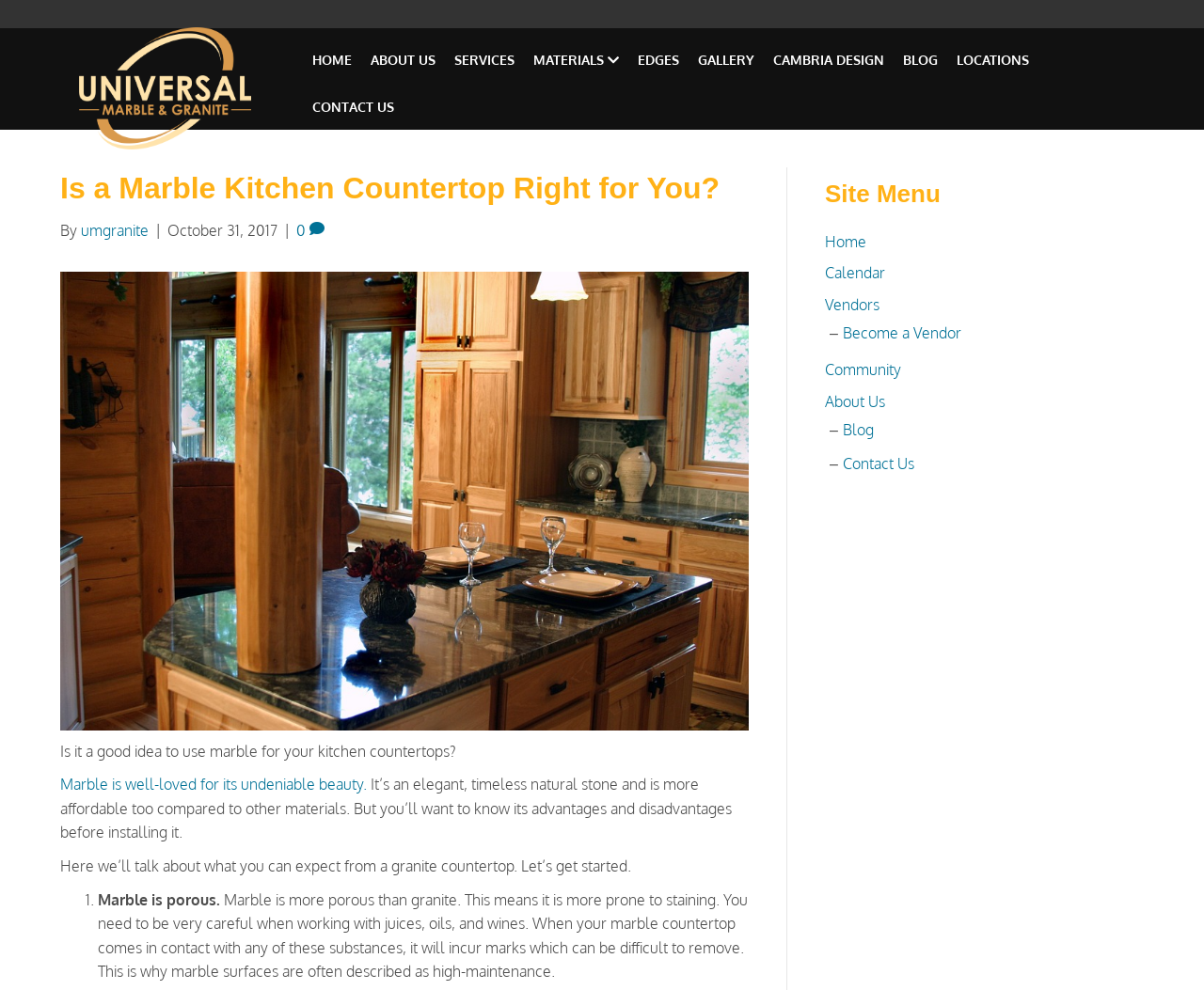Give an in-depth explanation of the webpage layout and content.

The webpage is about deciding whether a marble kitchen countertop is right for you. At the top, there is a logo of "Universal Marble & Granite | Charleston, SC" with a link to the company's website. Below the logo, there is a navigation menu with links to various sections of the website, including "HOME", "ABOUT US", "SERVICES", "MATERIALS", "EDGES", "GALLERY", "CAMBRIA DESIGN", "BLOG", "LOCATIONS", and "CONTACT US".

The main content of the webpage starts with a heading "Is a Marble Kitchen Countertop Right for You?" followed by the author's name "umgranite" and the date "October 31, 2017". Below the heading, there is a large image related to using marble for kitchen countertops.

The article begins by asking whether it's a good idea to use marble for kitchen countertops, highlighting its beauty and affordability. The text then explains that marble has its advantages and disadvantages, which need to be considered before installation. The article proceeds to discuss the characteristics of marble, including its porosity, which makes it prone to staining.

On the right side of the webpage, there is a complementary section with a heading "Site Menu" that provides links to various pages, including "Home", "Calendar", "Vendors", "Become a Vendor", "Community", "About Us", "Blog", and "Contact Us".